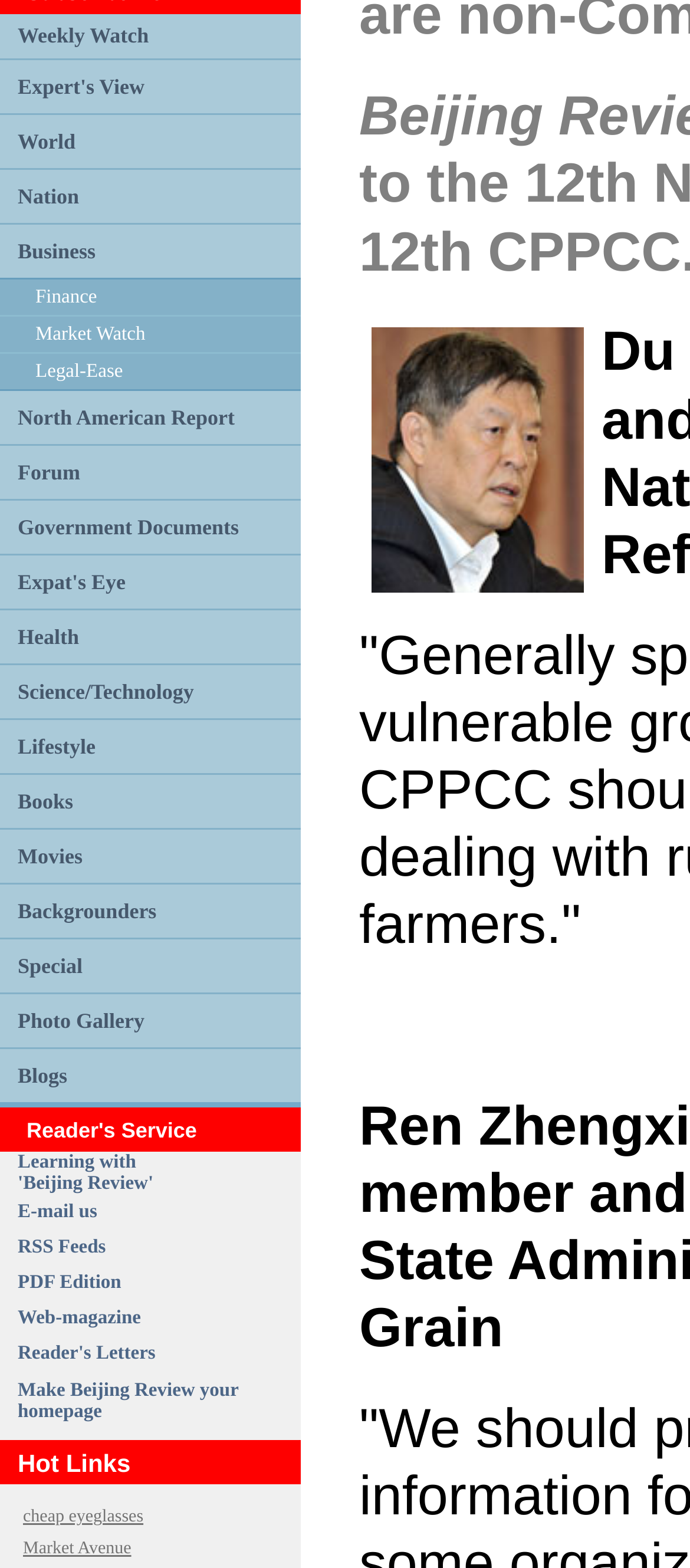Using the given description, provide the bounding box coordinates formatted as (top-left x, top-left y, bottom-right x, bottom-right y), with all values being floating point numbers between 0 and 1. Description: Learning with 'Beijing Review'

[0.026, 0.734, 0.222, 0.762]